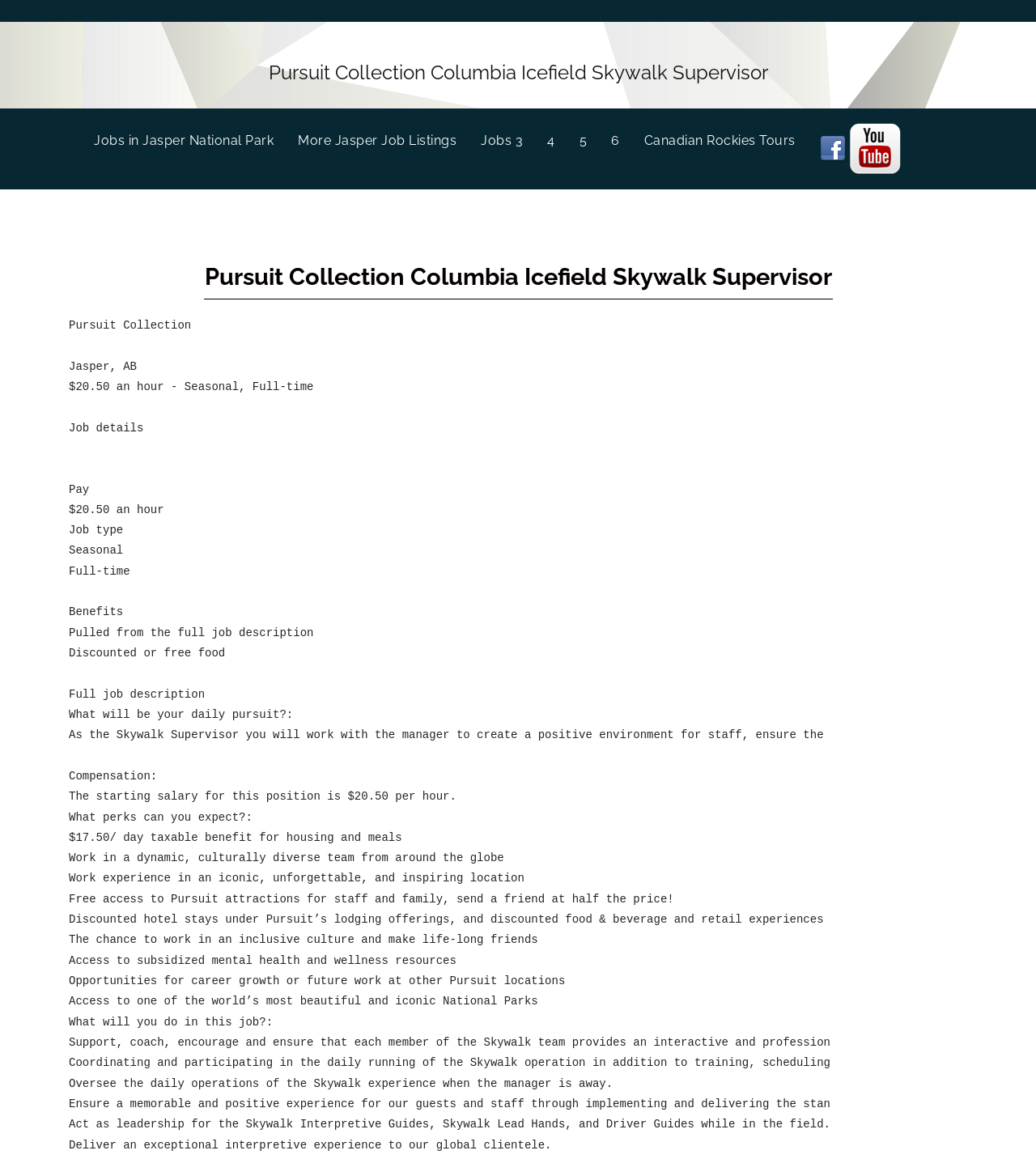Extract the primary header of the webpage and generate its text.

Pursuit Collection Columbia Icefield Skywalk Supervisor